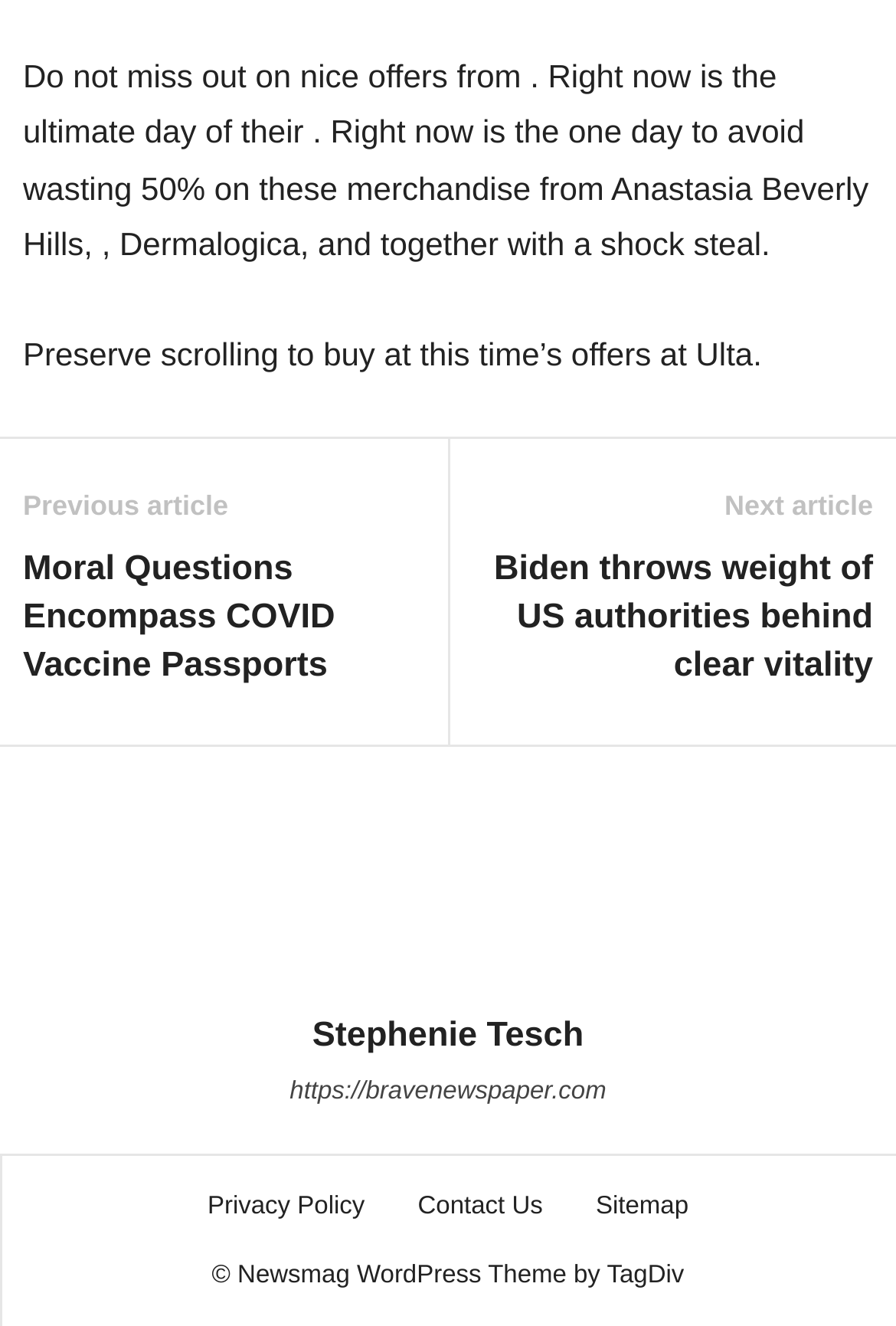Determine the bounding box coordinates of the clickable region to execute the instruction: "Click on 'Moral Questions Encompass COVID Vaccine Passports'". The coordinates should be four float numbers between 0 and 1, denoted as [left, top, right, bottom].

[0.026, 0.41, 0.474, 0.52]